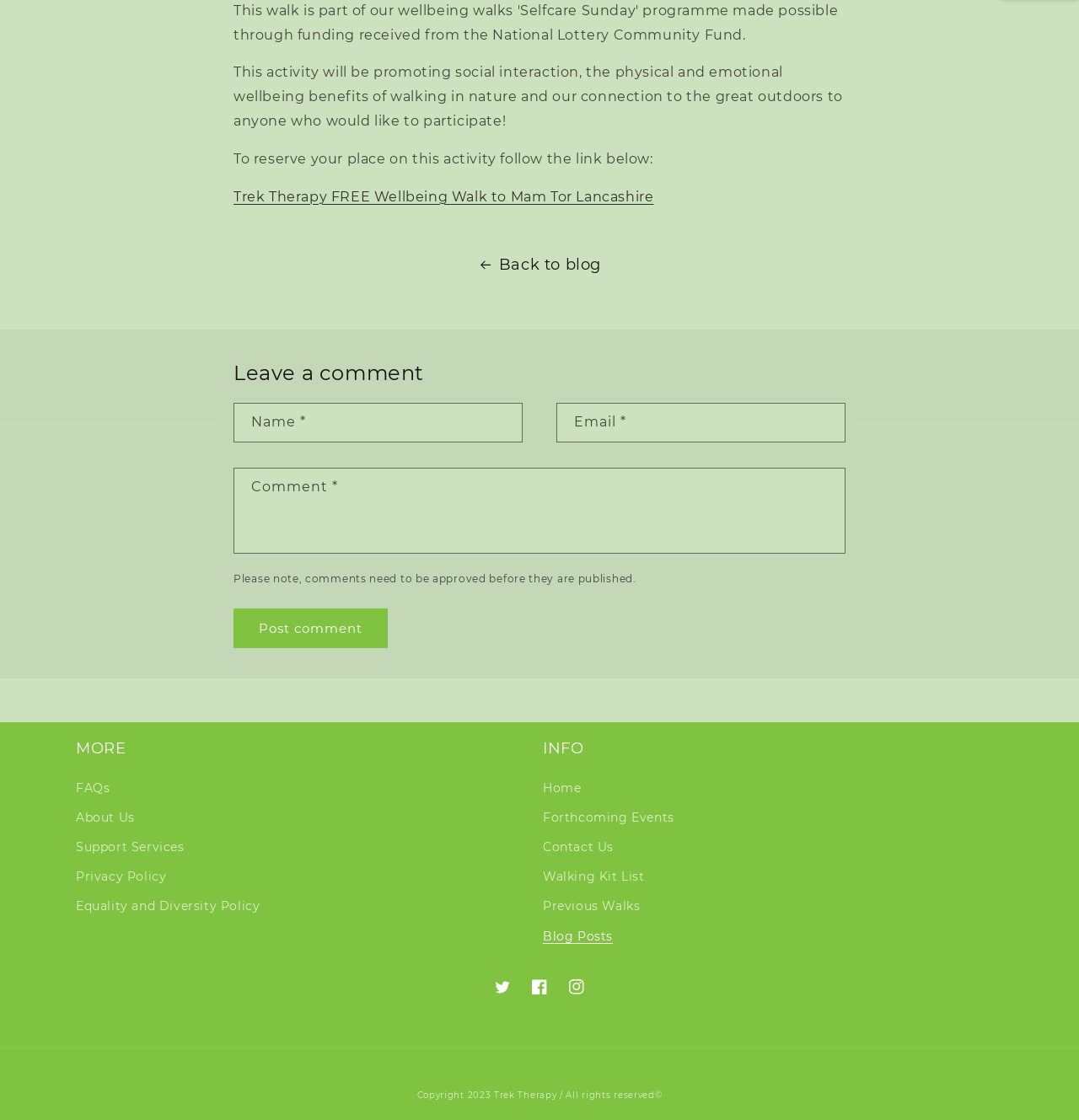Provide the bounding box coordinates for the UI element that is described as: "Back to blog".

[0.0, 0.224, 1.0, 0.249]